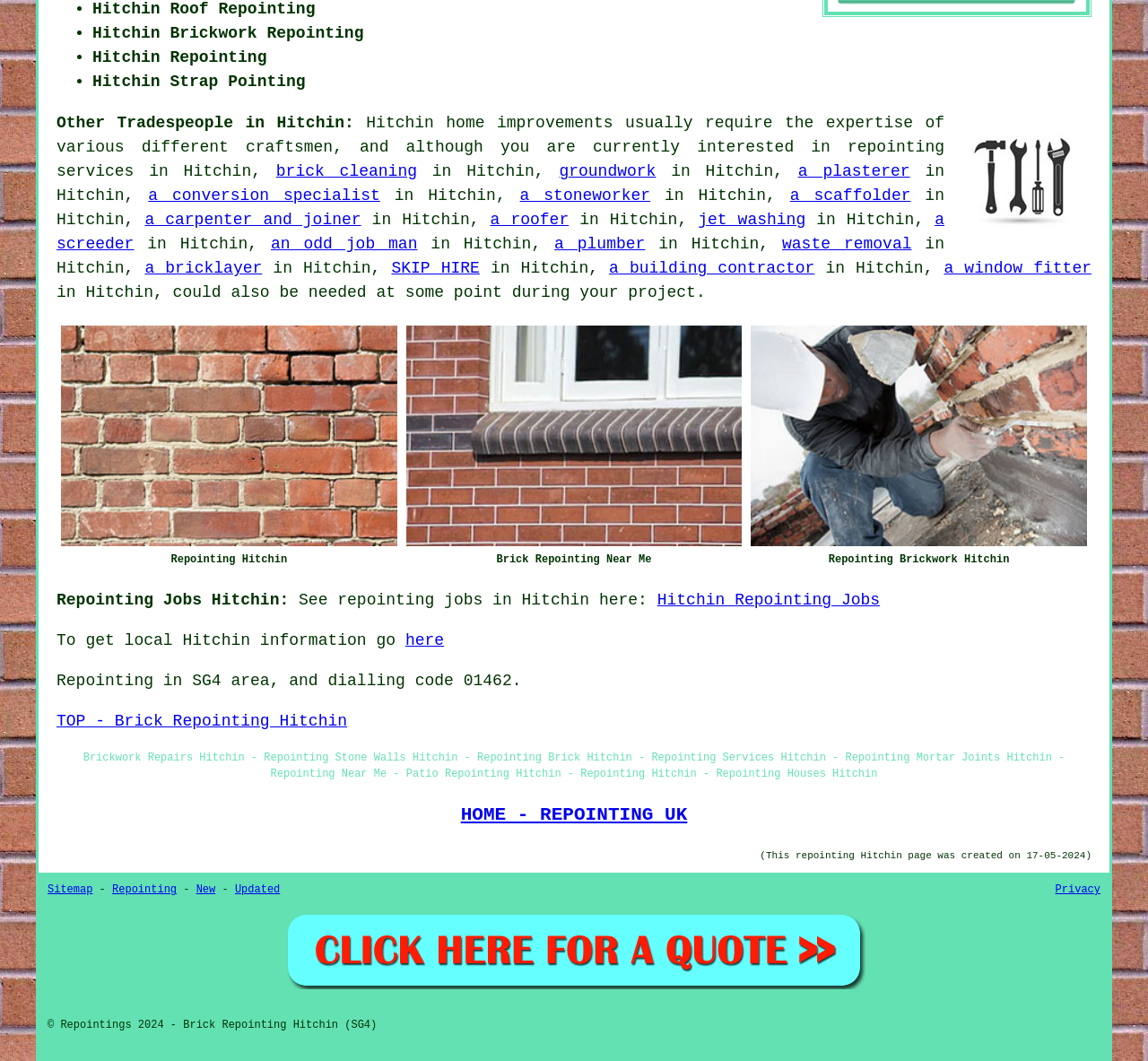Could you please study the image and provide a detailed answer to the question:
What other tradespeople may be needed for home improvements in Hitchin?

According to the webpage, home improvements in Hitchin may require the expertise of various different craftsmen, including bricklayers, carpenters, joiners, roofers, and others. This is stated in the text 'Hitchin home improvements usually require the expertise of various different craftsmen...'.